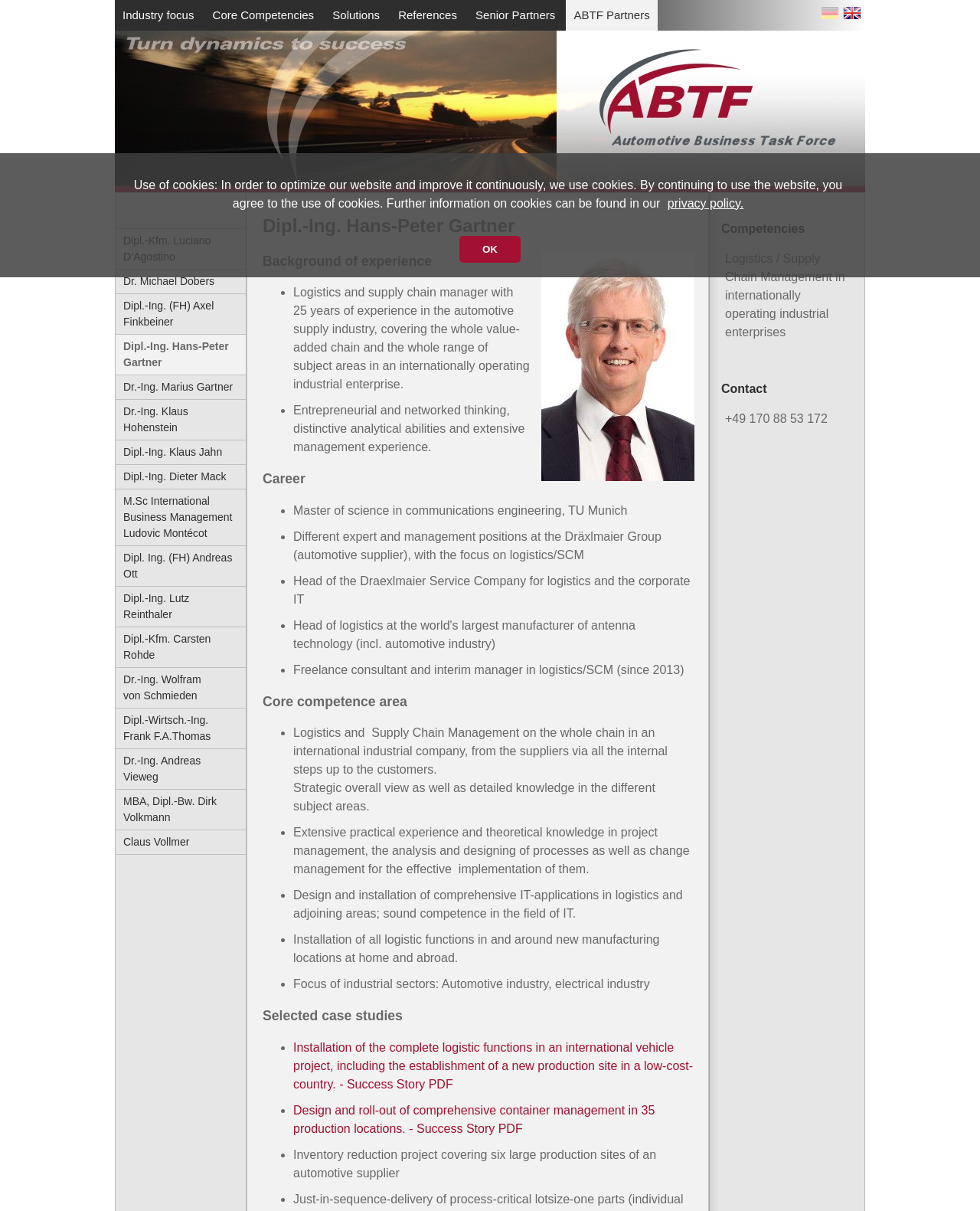Identify the coordinates of the bounding box for the element that must be clicked to accomplish the instruction: "Click on Industry focus".

[0.117, 0.0, 0.206, 0.025]